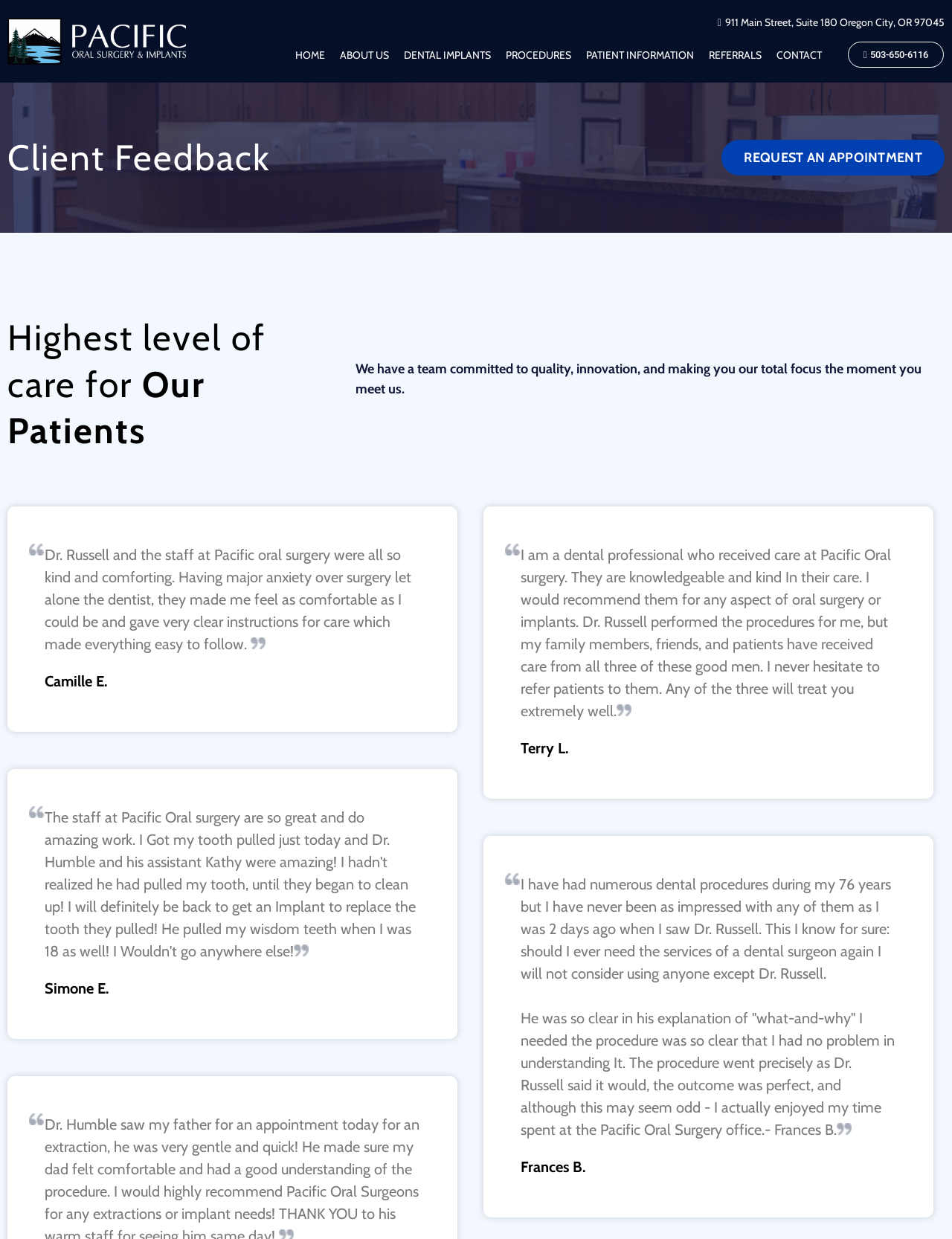Please indicate the bounding box coordinates for the clickable area to complete the following task: "Click the ABOUT US link". The coordinates should be specified as four float numbers between 0 and 1, i.e., [left, top, right, bottom].

[0.357, 0.038, 0.408, 0.05]